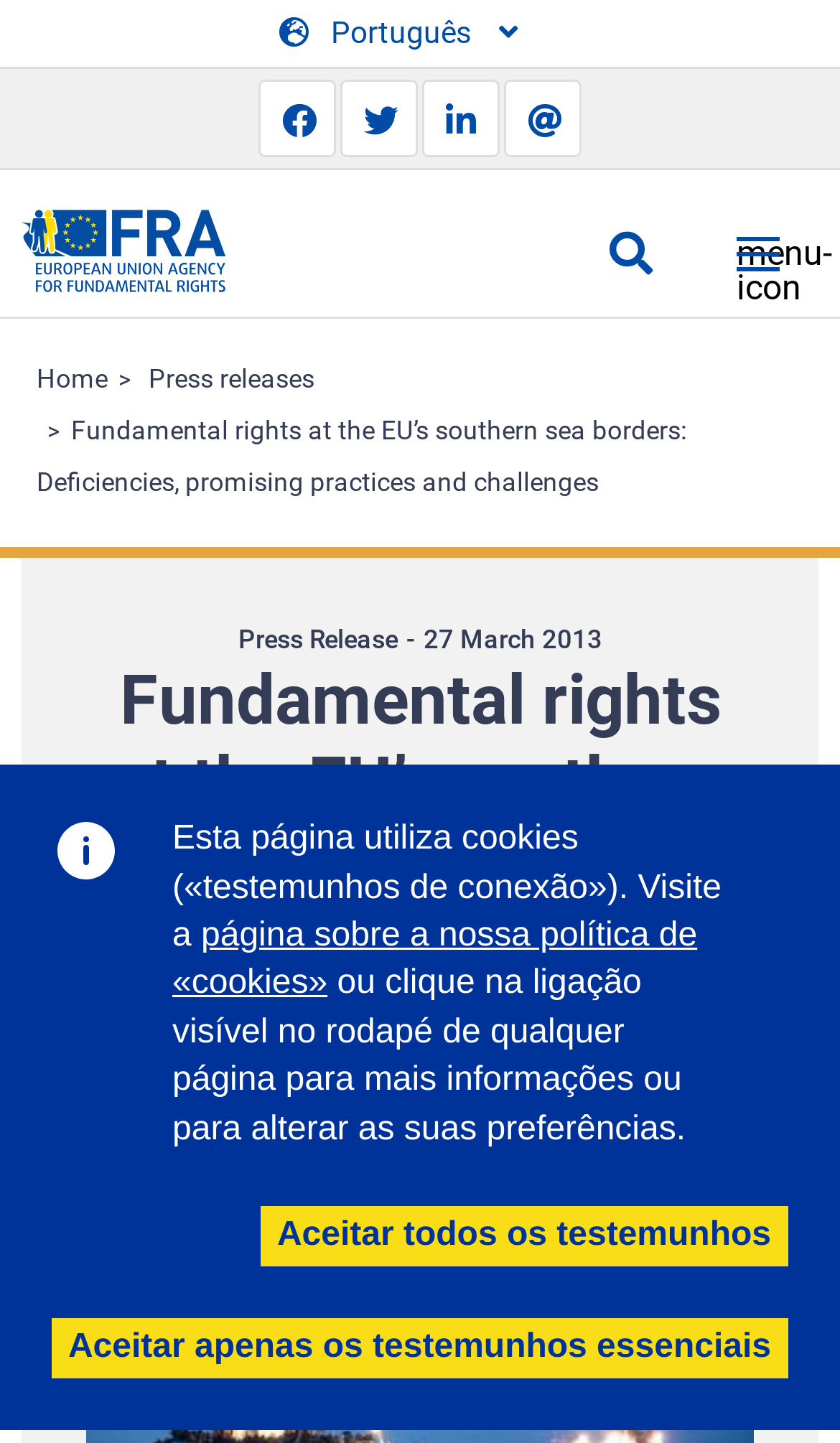Please extract the primary headline from the webpage.

Fundamental rights at the EU’s southern sea borders: Deficiencies, promising practices and challenges